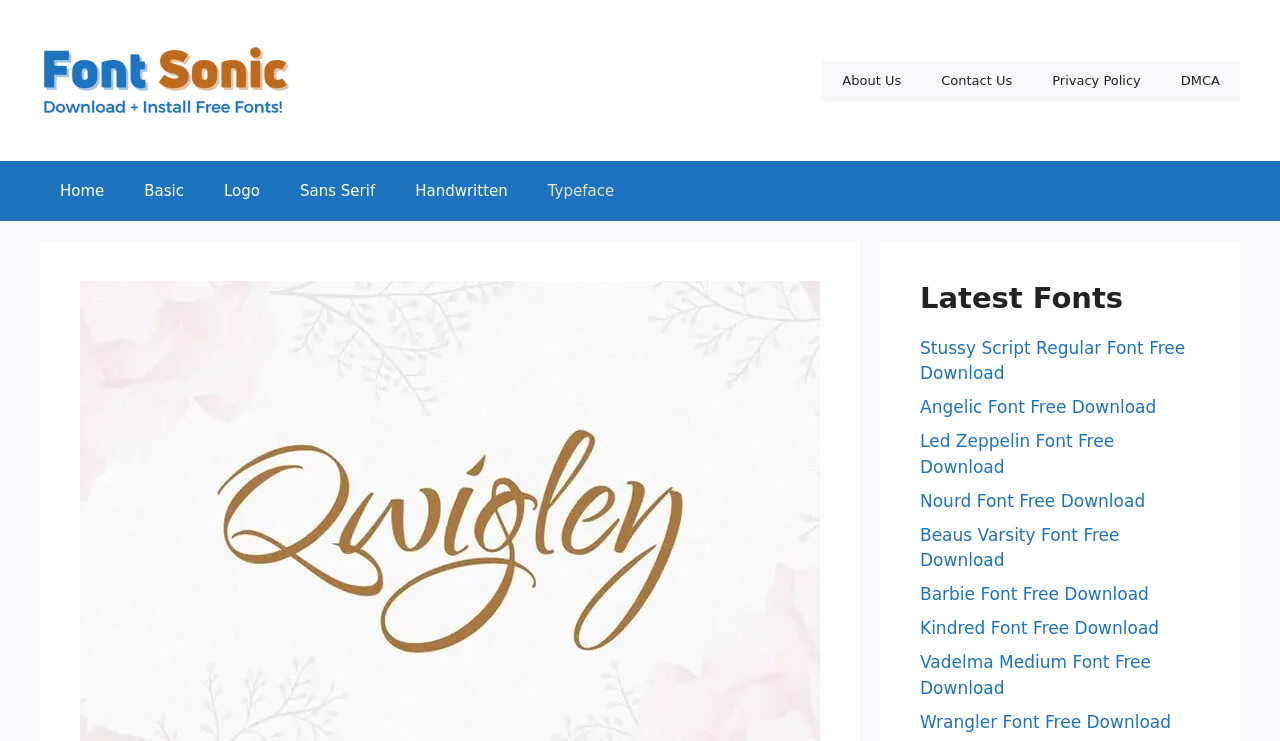What type of font is Qwigley?
Please provide a detailed answer to the question.

Based on the webpage description, Qwigley Font is a script calligraphy typeface, which means it has a decorative and elegant style, often used for formal or artistic purposes.